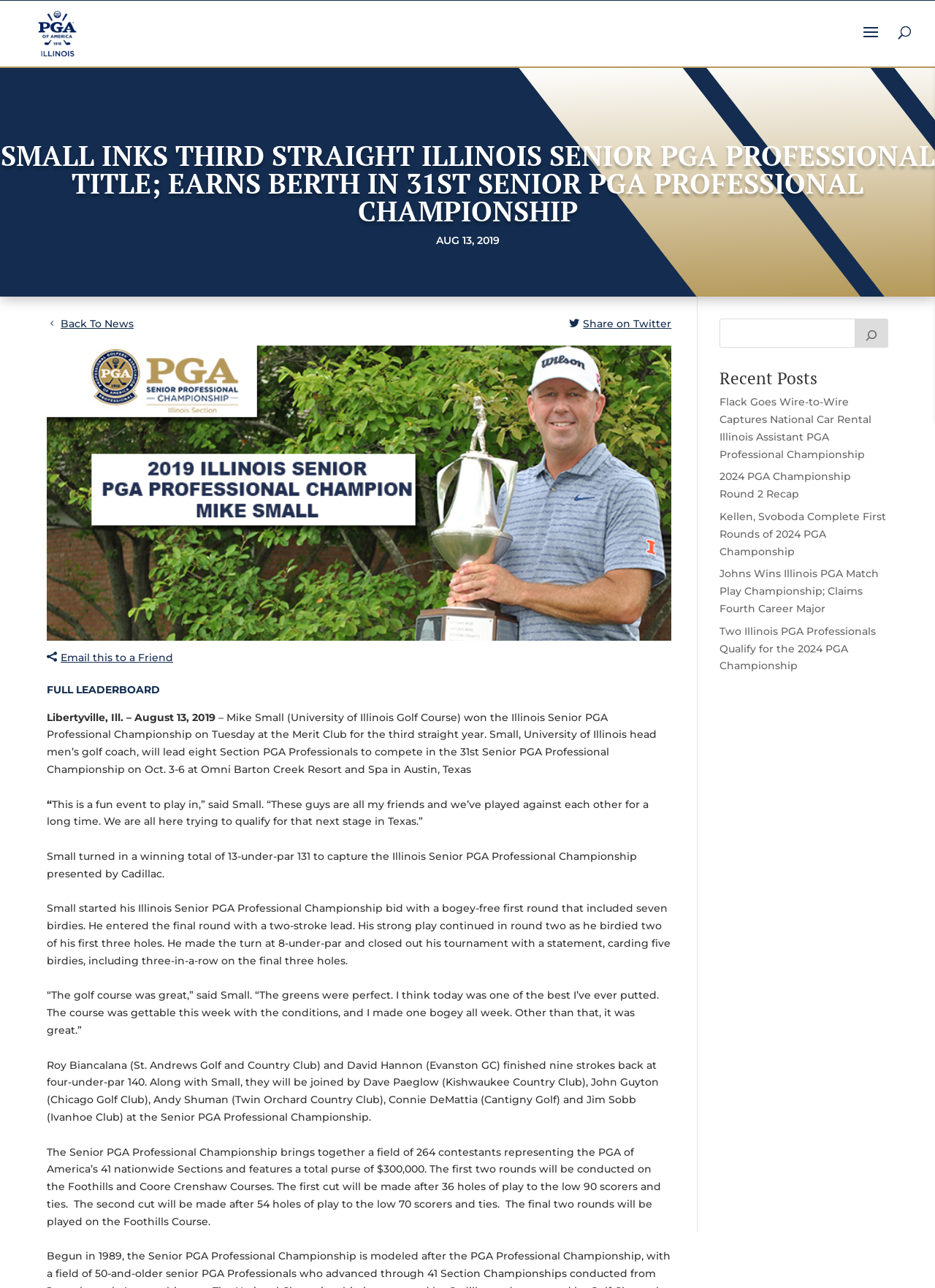Locate the bounding box coordinates of the element that needs to be clicked to carry out the instruction: "Share on Twitter". The coordinates should be given as four float numbers ranging from 0 to 1, i.e., [left, top, right, bottom].

[0.624, 0.246, 0.718, 0.256]